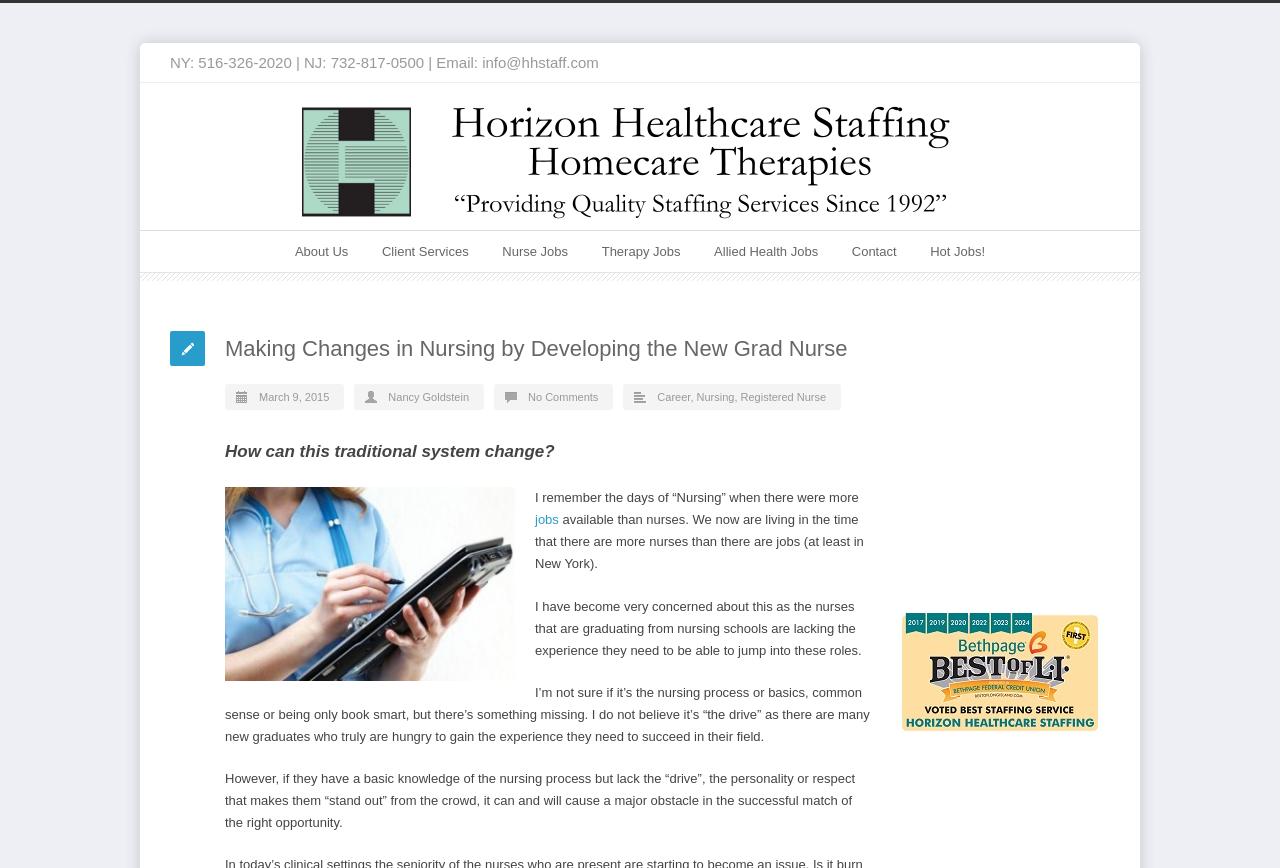Who is the author of the article? Analyze the screenshot and reply with just one word or a short phrase.

Nancy Goldstein